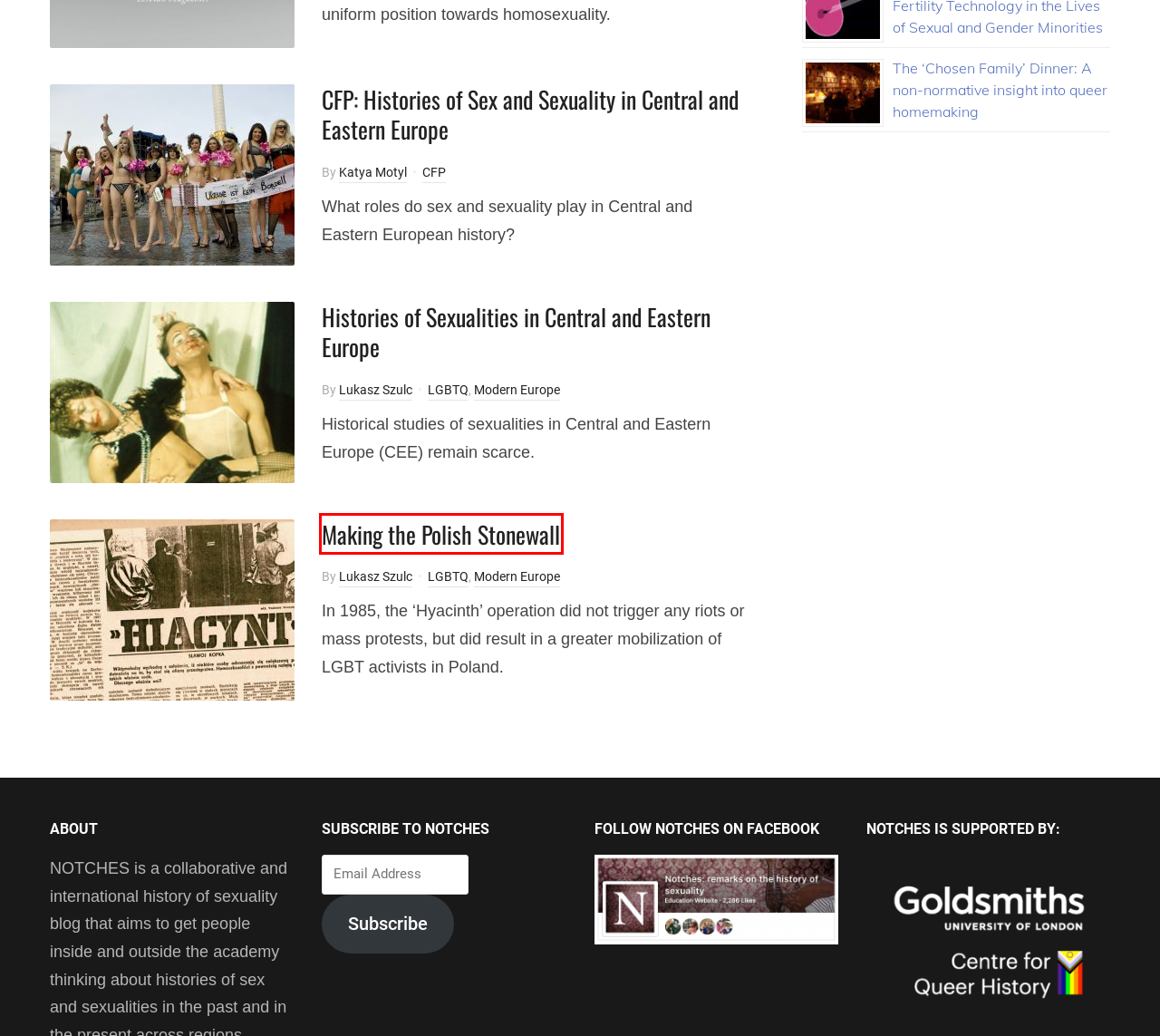Examine the screenshot of a webpage with a red bounding box around a UI element. Select the most accurate webpage description that corresponds to the new page after clicking the highlighted element. Here are the choices:
A. About – NOTCHES
B. The ‘Chosen Family’ Dinner: A non-normative insight into queer homemaking – NOTCHES
C. CFP – NOTCHES
D. CFP: Histories of Sex and Sexuality in Central and Eastern Europe – NOTCHES
E. Histories of Sexualities in Central and Eastern Europe – NOTCHES
F. Centre for Queer History | Goldsmiths, University of London
G. Making the Polish Stonewall – NOTCHES
H. Katya Motyl – NOTCHES

G